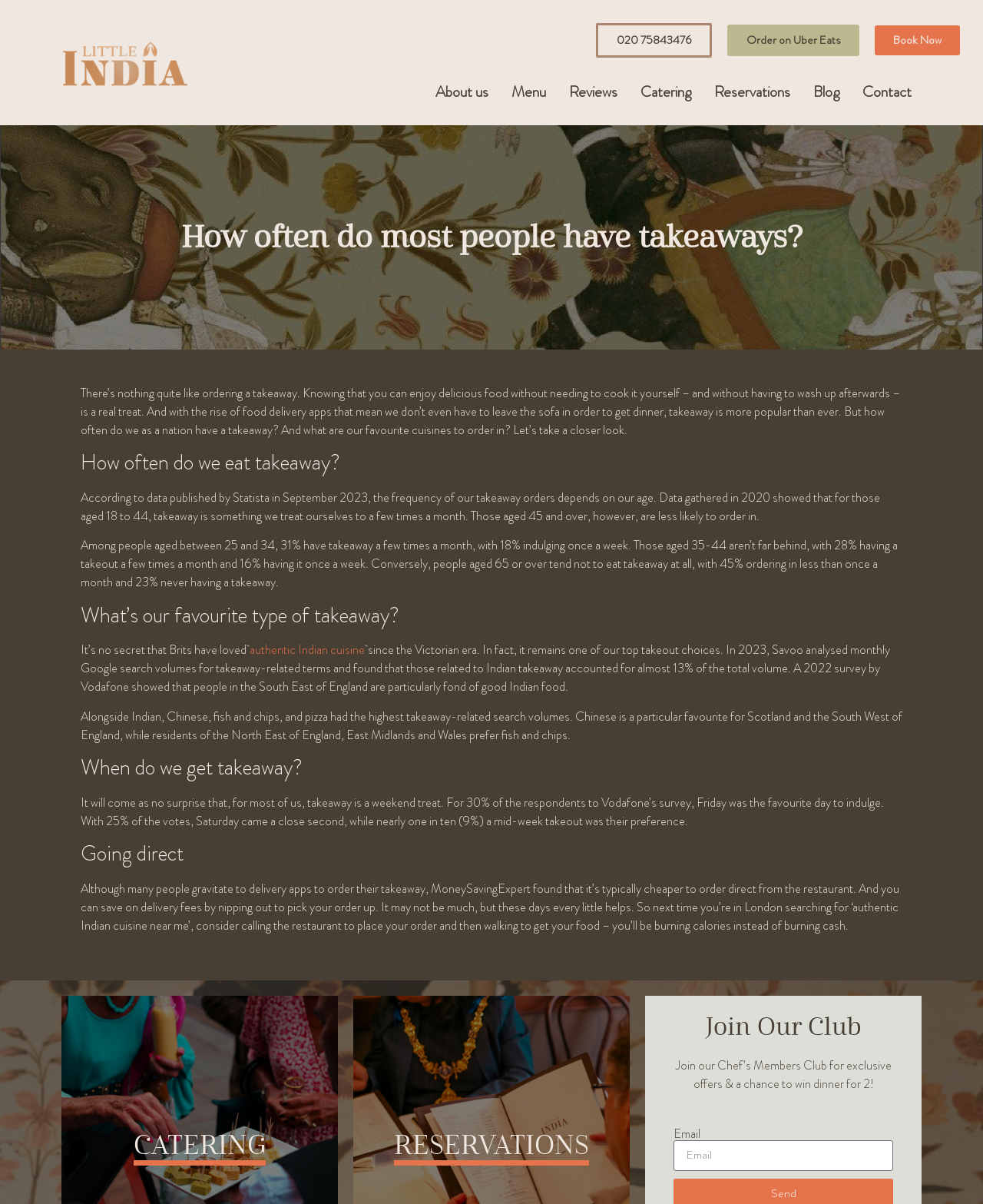Please answer the following question using a single word or phrase: 
What is the benefit of ordering direct from the restaurant?

Save on delivery fees